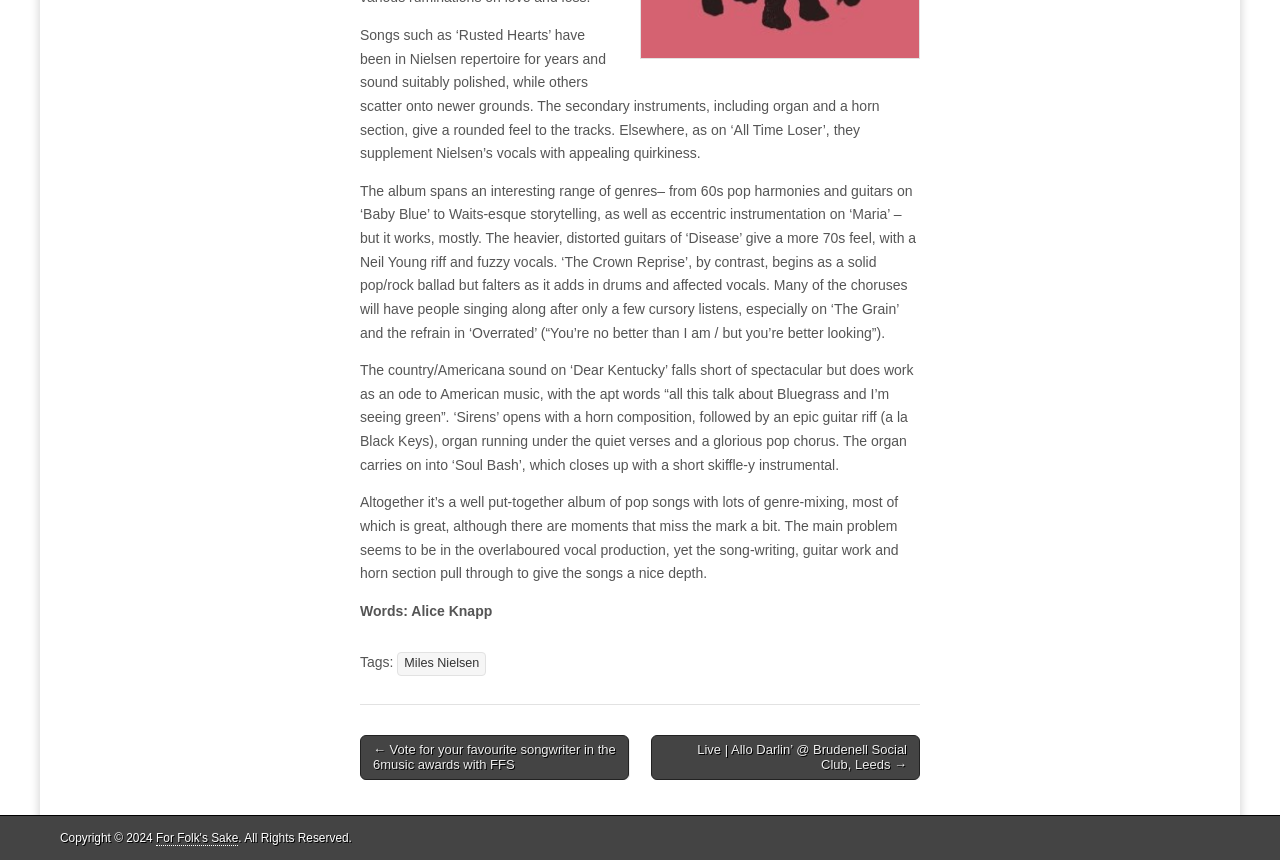Determine the bounding box for the described UI element: "Miles Nielsen".

[0.31, 0.759, 0.38, 0.786]